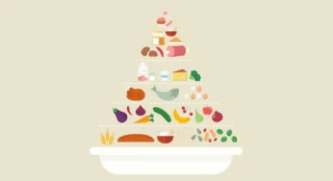Describe every aspect of the image in detail.

The image illustrates a colorful food pyramid, a visual representation of a balanced diet. The pyramid is composed of various food groups, arranged from the base to the top, indicating the recommended proportions for a healthy diet. At the bottom, wide layers of grains and whole foods provide foundational energy sources. Above them, vibrant fruits and vegetables offer essential vitamins and minerals, while the middle sections feature proteins such as fish and lean meats, alongside dairy products. The top of the pyramid is adorned with smaller portions of fats and sweets, suggesting these should be consumed sparingly. This depiction serves as a guide to promote nutritious eating habits and balanced meals.